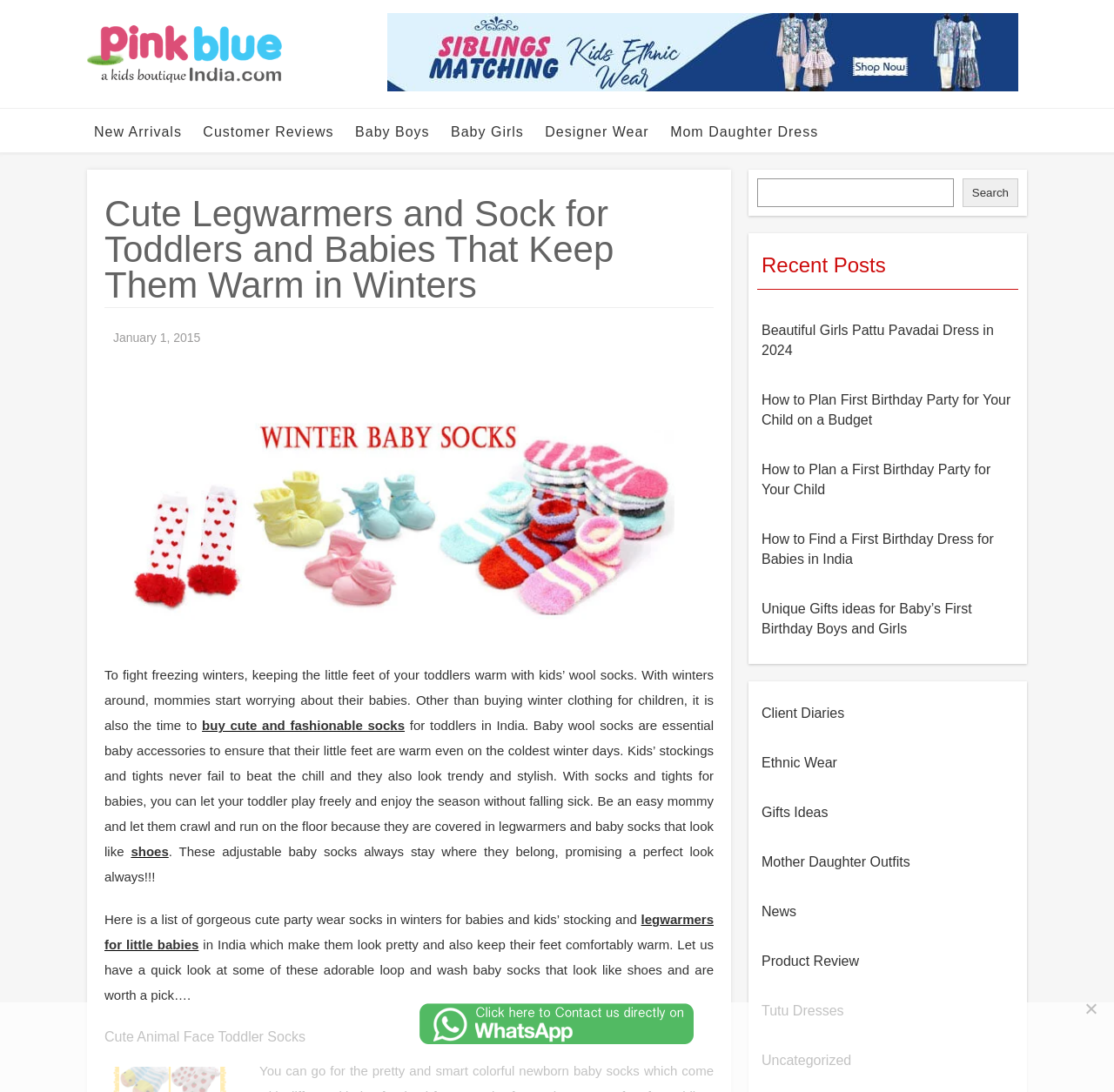What is the main topic of this webpage?
Using the image as a reference, answer the question in detail.

Based on the webpage content, it appears that the main topic is related to kids' fashion, specifically focusing on socks and leg warmers for toddlers and babies.